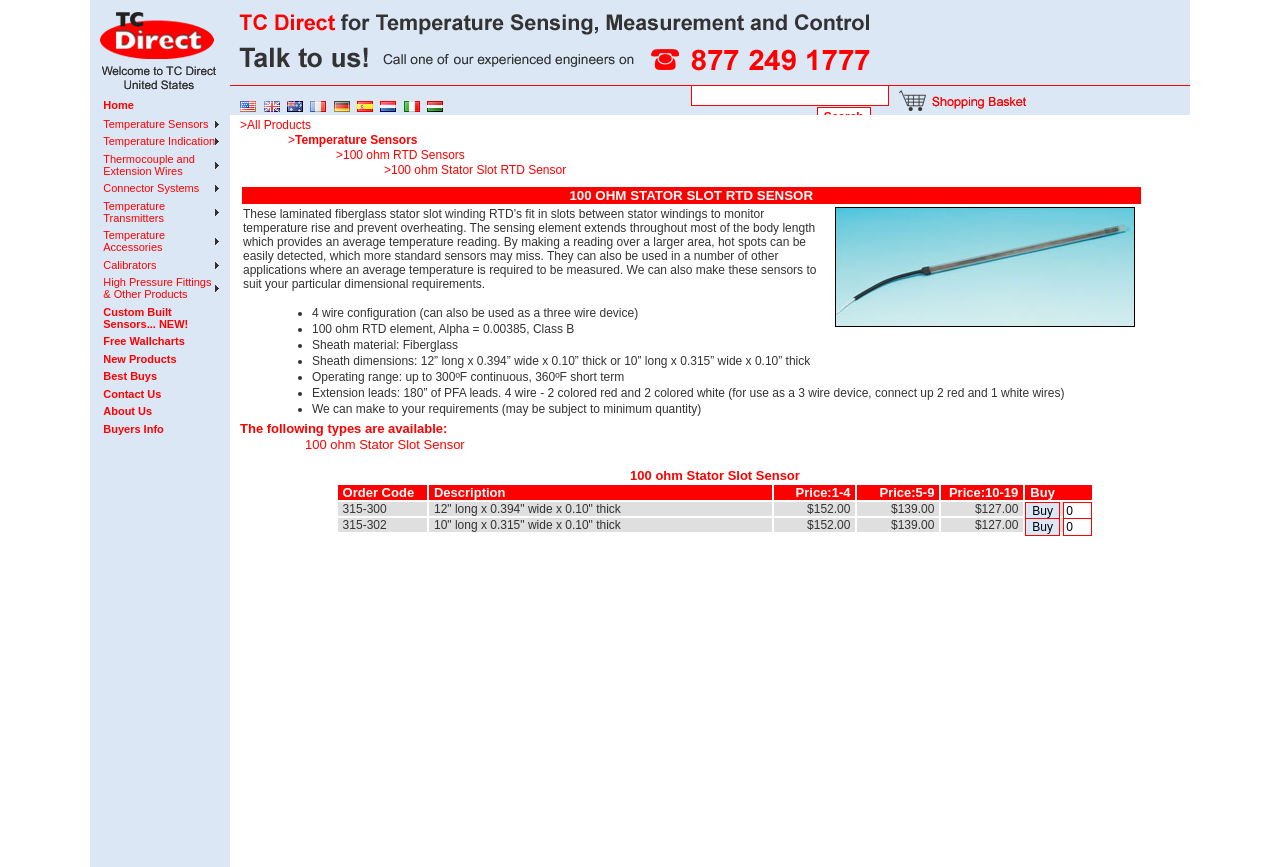How many columns are in the table on the webpage?
Relying on the image, give a concise answer in one word or a brief phrase.

1